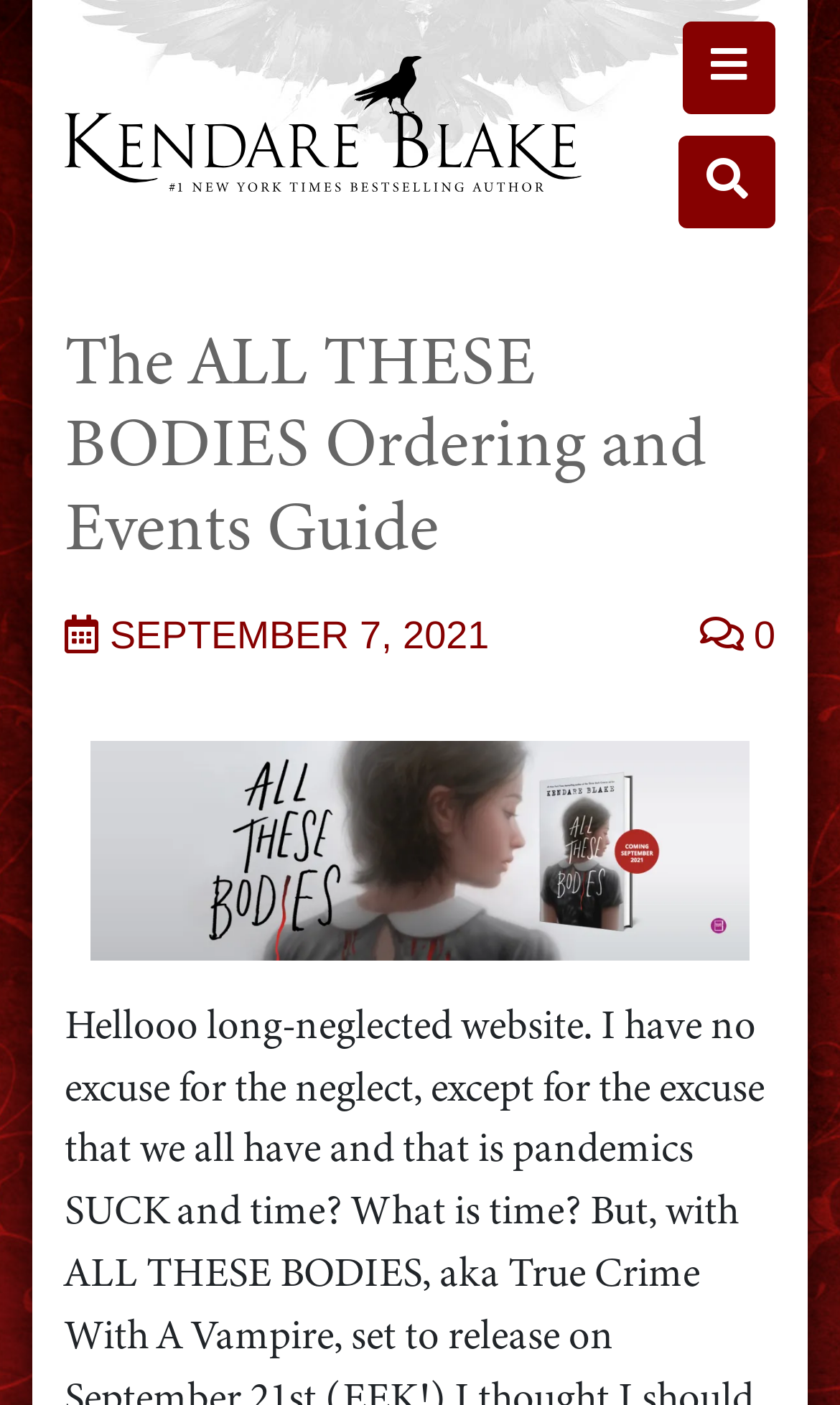Provide a single word or phrase answer to the question: 
How many comments does the book have?

0